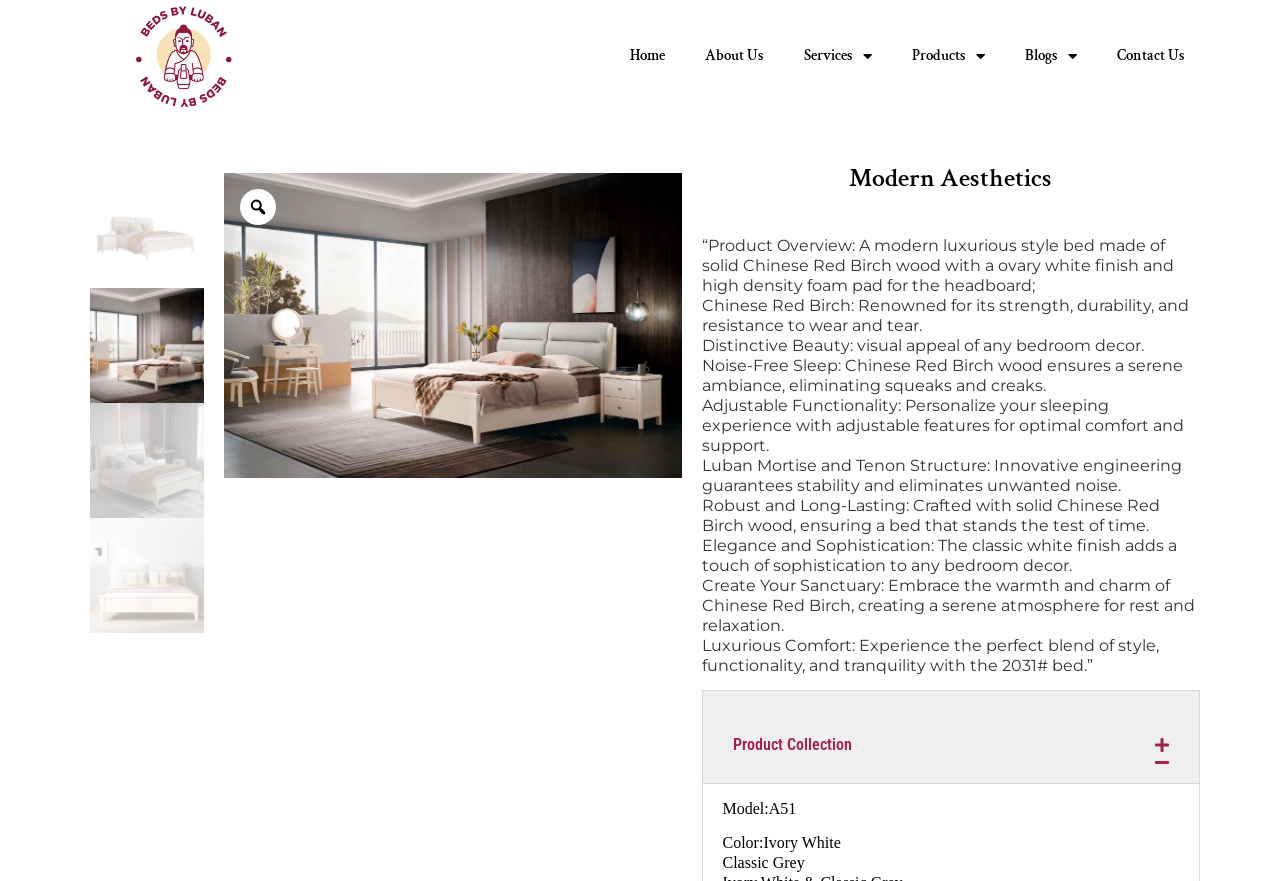Provide a brief response to the question below using a single word or phrase: 
What is the benefit of the Luban Mortise and Tenon Structure?

Stability and noise elimination